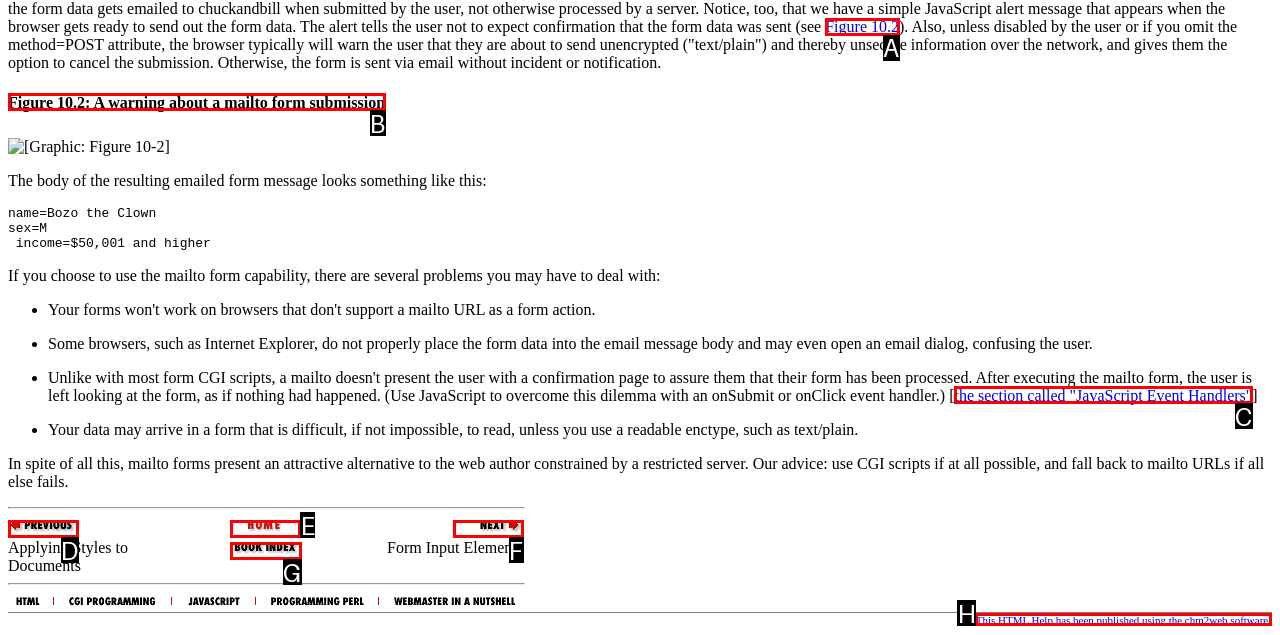From the provided options, pick the HTML element that matches the description: November 28, 2023. Respond with the letter corresponding to your choice.

None